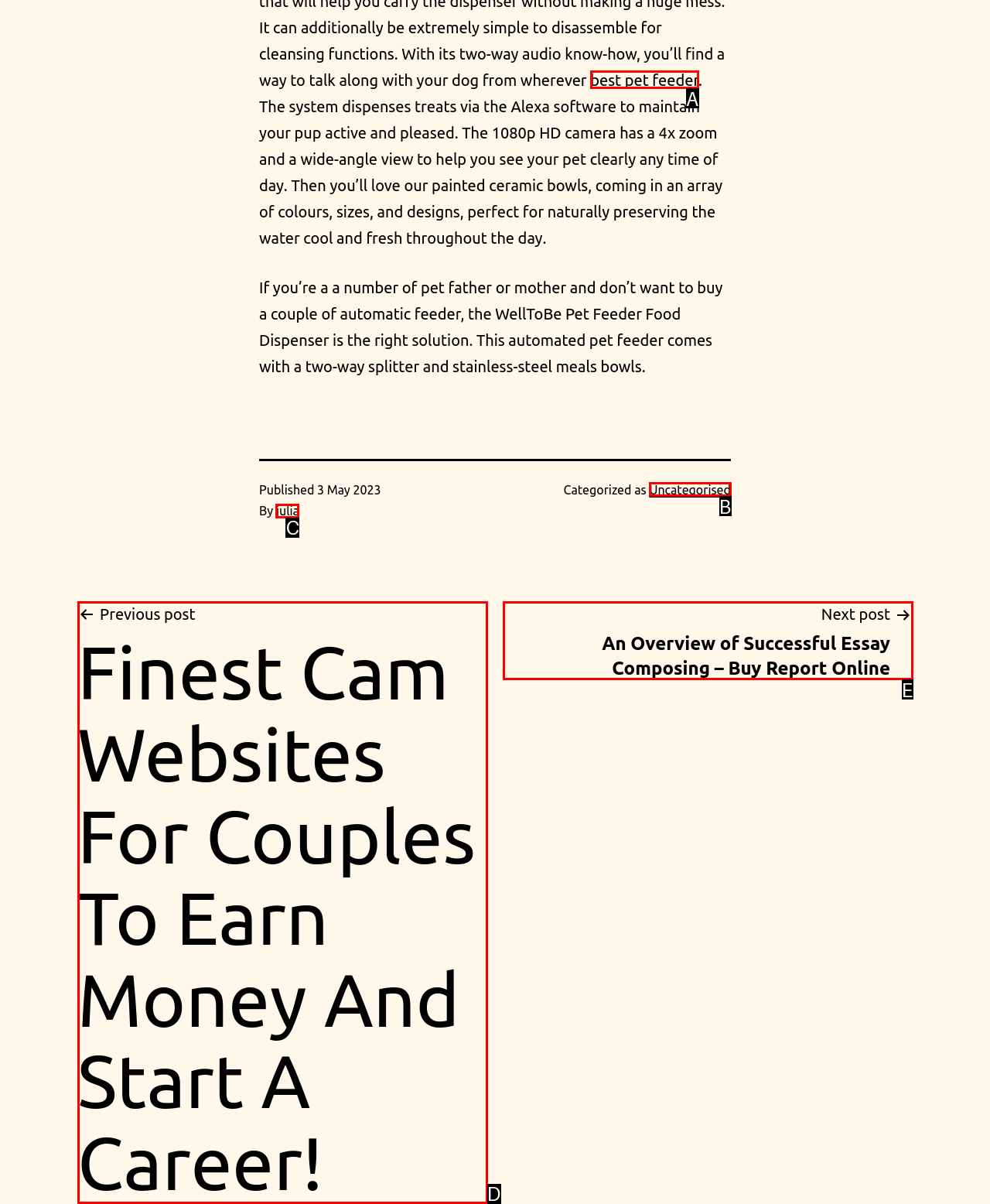Using the description: best pet feeder
Identify the letter of the corresponding UI element from the choices available.

A